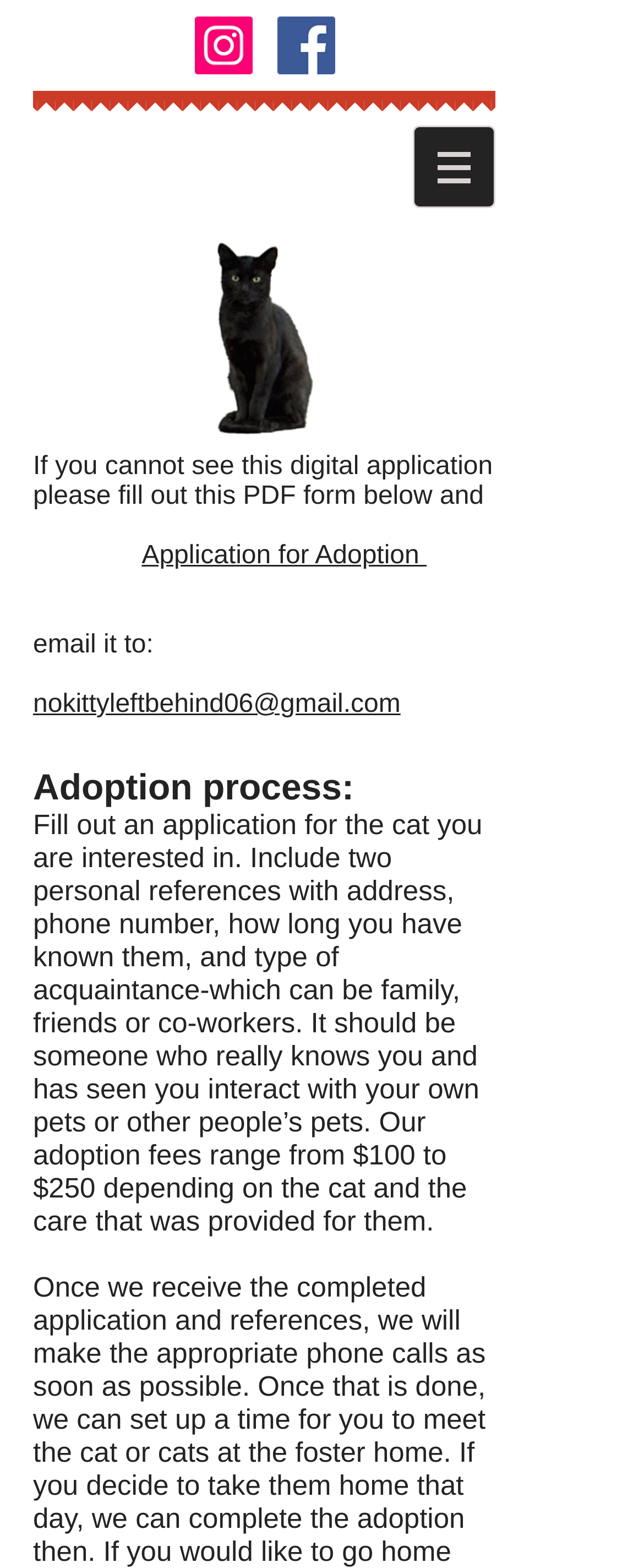Give a detailed account of the webpage, highlighting key information.

The webpage is about an application for cat adoption. At the top left, there is a social bar with two social media icons, Instagram and Facebook, which are positioned side by side. Below the social bar, there is a navigation menu labeled "Site" with a button that has a popup menu.

On the left side of the page, there is a prominent image of a black cat, taking up a significant portion of the screen. Above the image, there is a paragraph of text explaining that if the digital application is not visible, users can fill out a PDF form and email it to the provided email address.

Below the image, there is a section explaining the adoption process. It starts with a heading "Adoption process" and then lists the steps to follow, including filling out an application, providing personal references, and paying an adoption fee ranging from $100 to $250. The text is divided into several paragraphs with some blank lines in between.